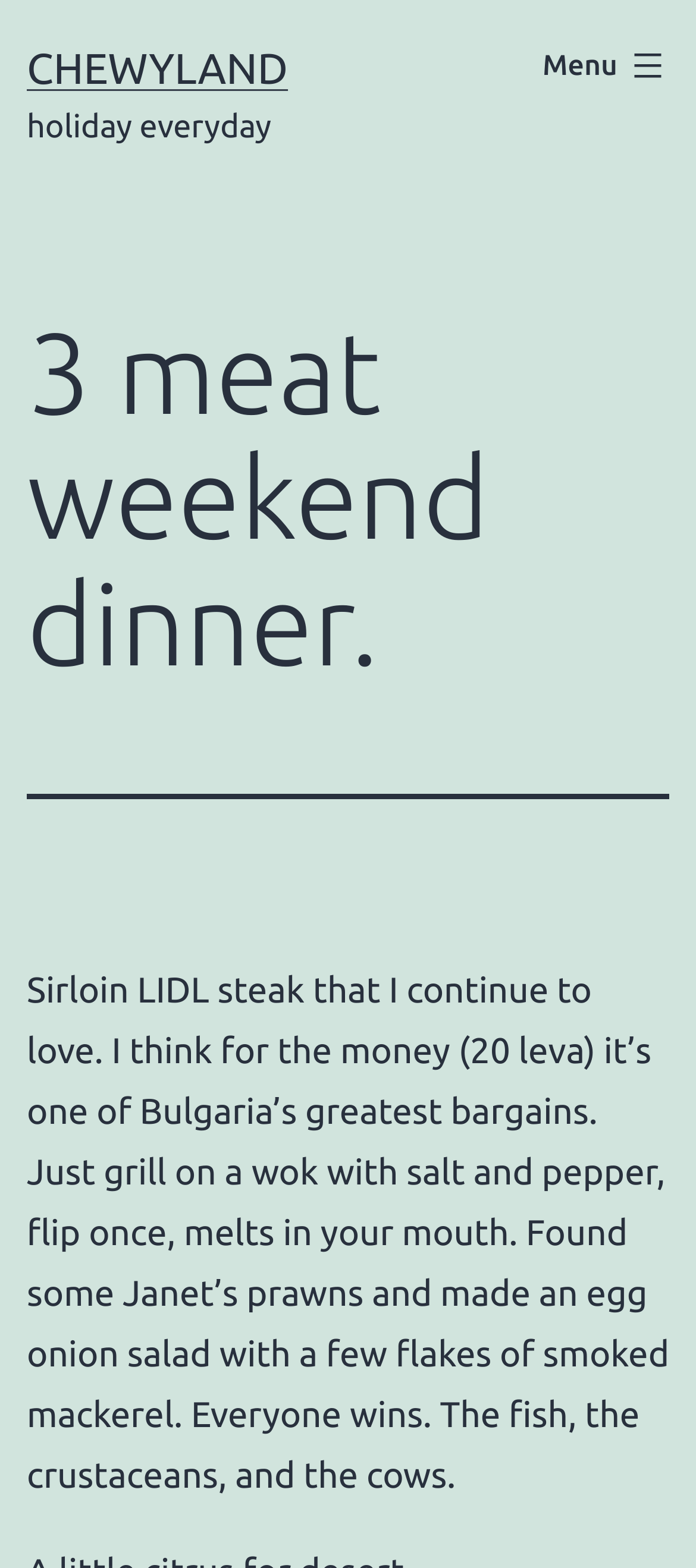Locate and extract the text of the main heading on the webpage.

3 meat weekend dinner.